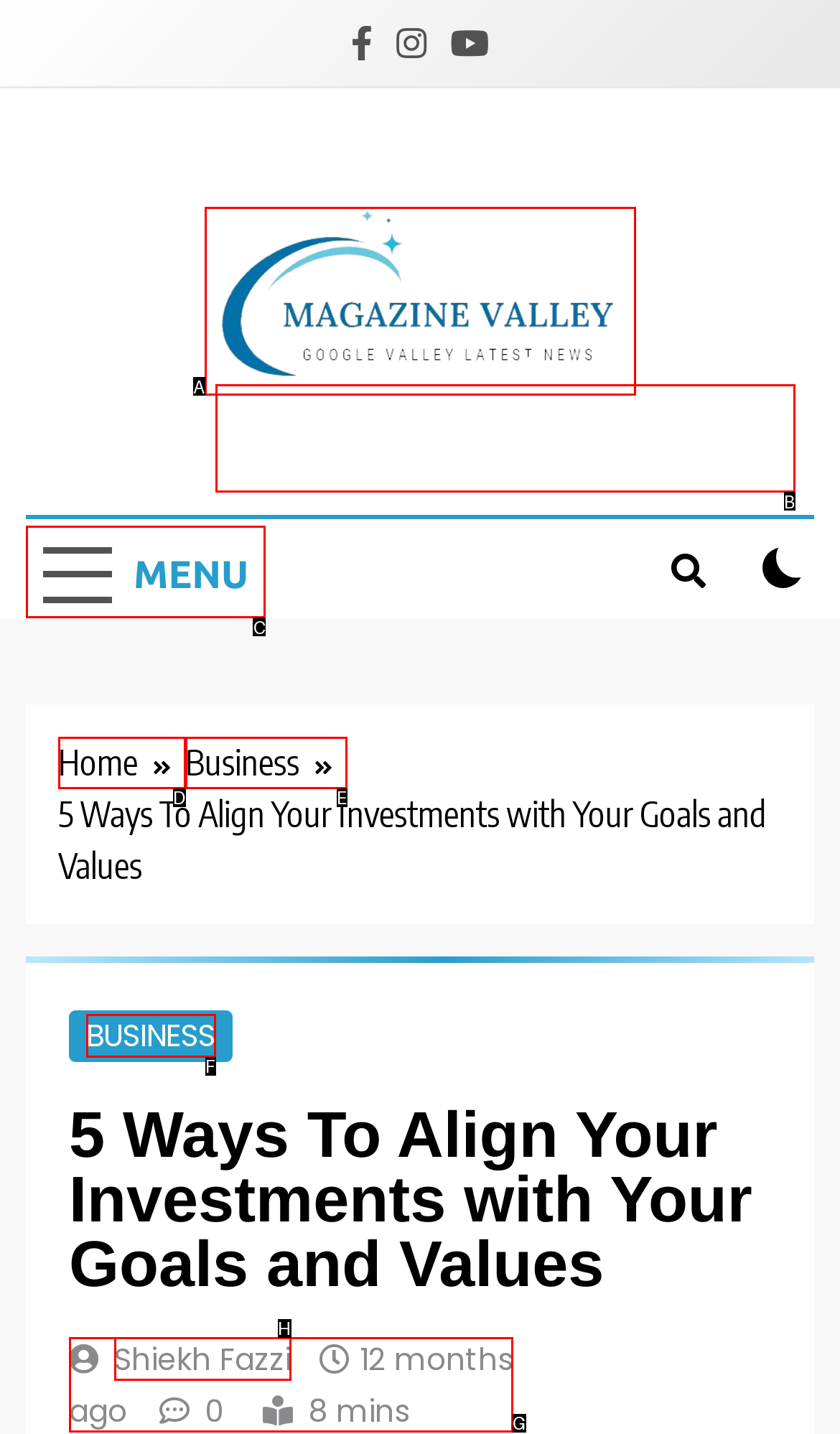Please indicate which HTML element to click in order to fulfill the following task: Click the menu button Respond with the letter of the chosen option.

C